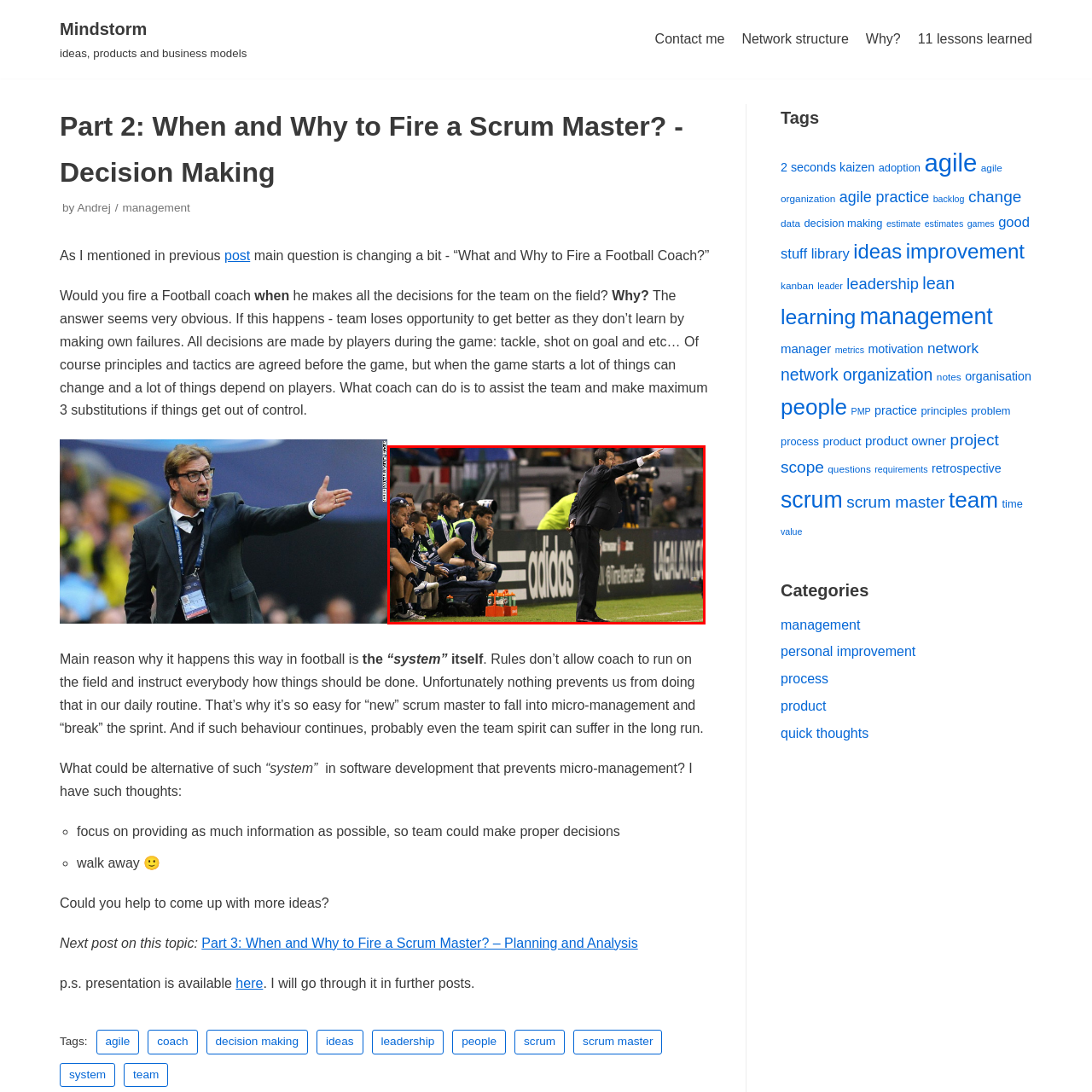Provide an extensive and detailed caption for the image section enclosed by the red boundary.

In this dynamic image, a football coach is seen passionately directing his team from the sidelines during a tense match. Clad in a formal suit, the coach is gesturing with his right hand, signaling instructions while his eyes are fixed on the players on the field. Behind him, several team members sit on the bench, attentively observing the game, showing varied expressions of focus and anticipation. A vibrant backdrop features sponsors' logos, creating an energetic atmosphere typical of high-stakes sporting events. This moment encapsulates the critical role of a coach in guiding and strategizing, emphasizing the urgency and intensity of competitive football.